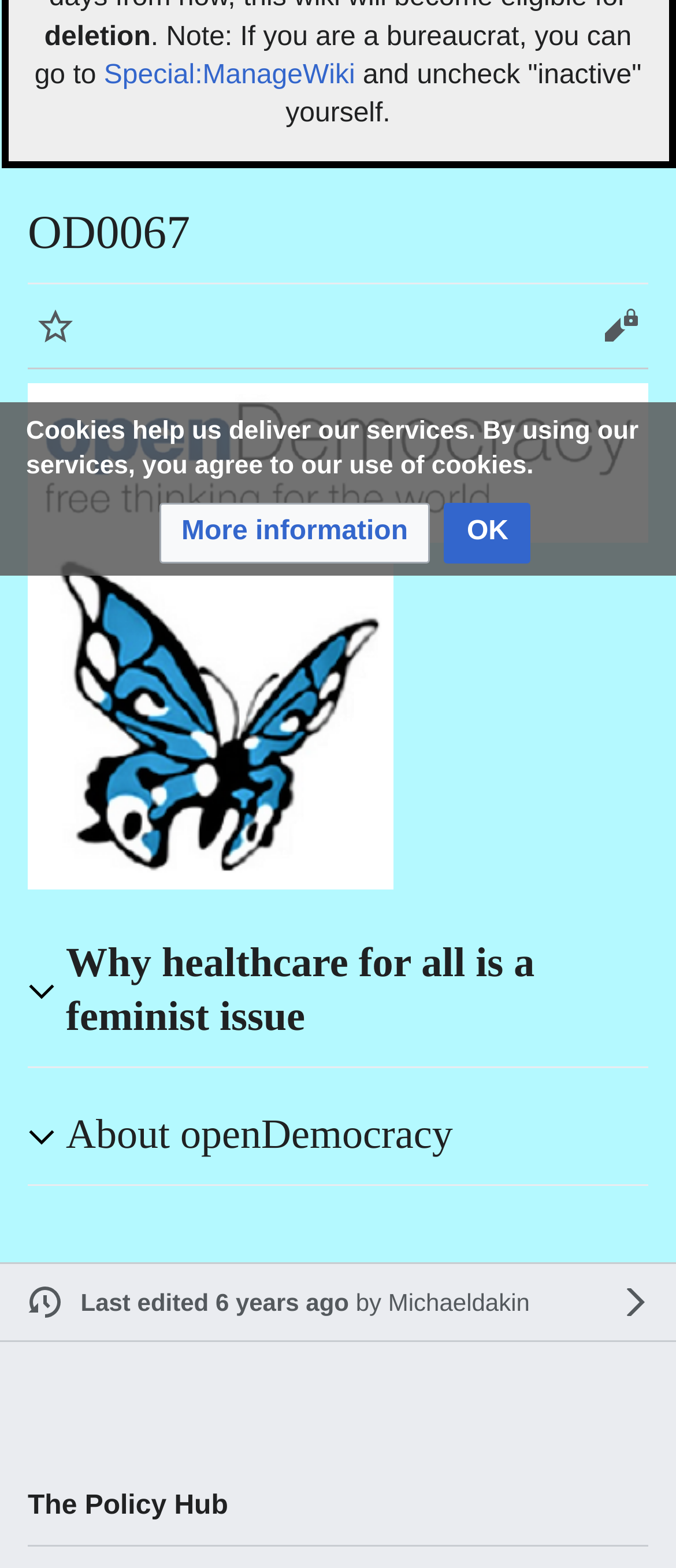Bounding box coordinates must be specified in the format (top-left x, top-left y, bottom-right x, bottom-right y). All values should be floating point numbers between 0 and 1. What are the bounding box coordinates of the UI element described as: More information

[0.235, 0.321, 0.637, 0.359]